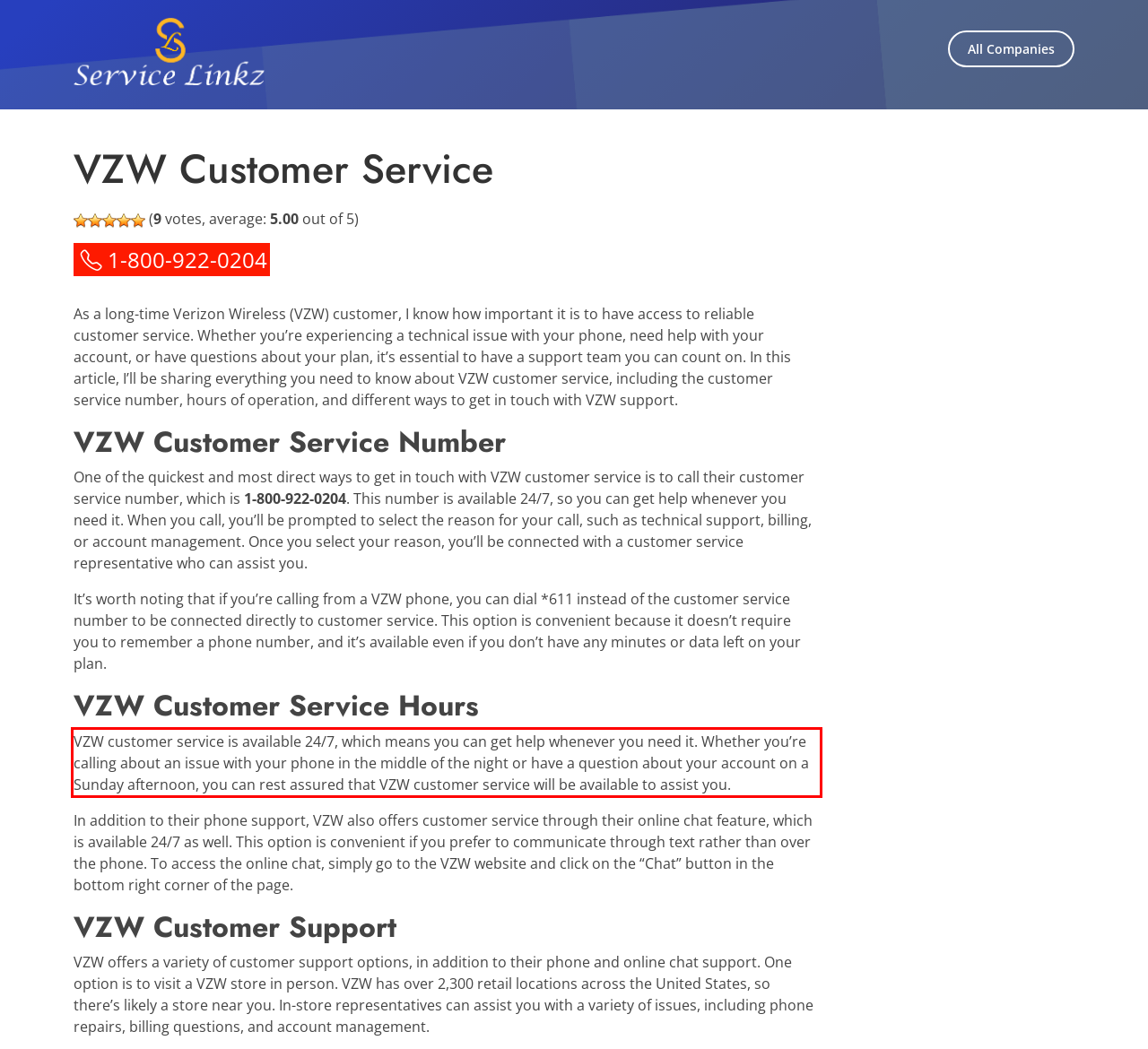Identify the text inside the red bounding box on the provided webpage screenshot by performing OCR.

VZW customer service is available 24/7, which means you can get help whenever you need it. Whether you’re calling about an issue with your phone in the middle of the night or have a question about your account on a Sunday afternoon, you can rest assured that VZW customer service will be available to assist you.